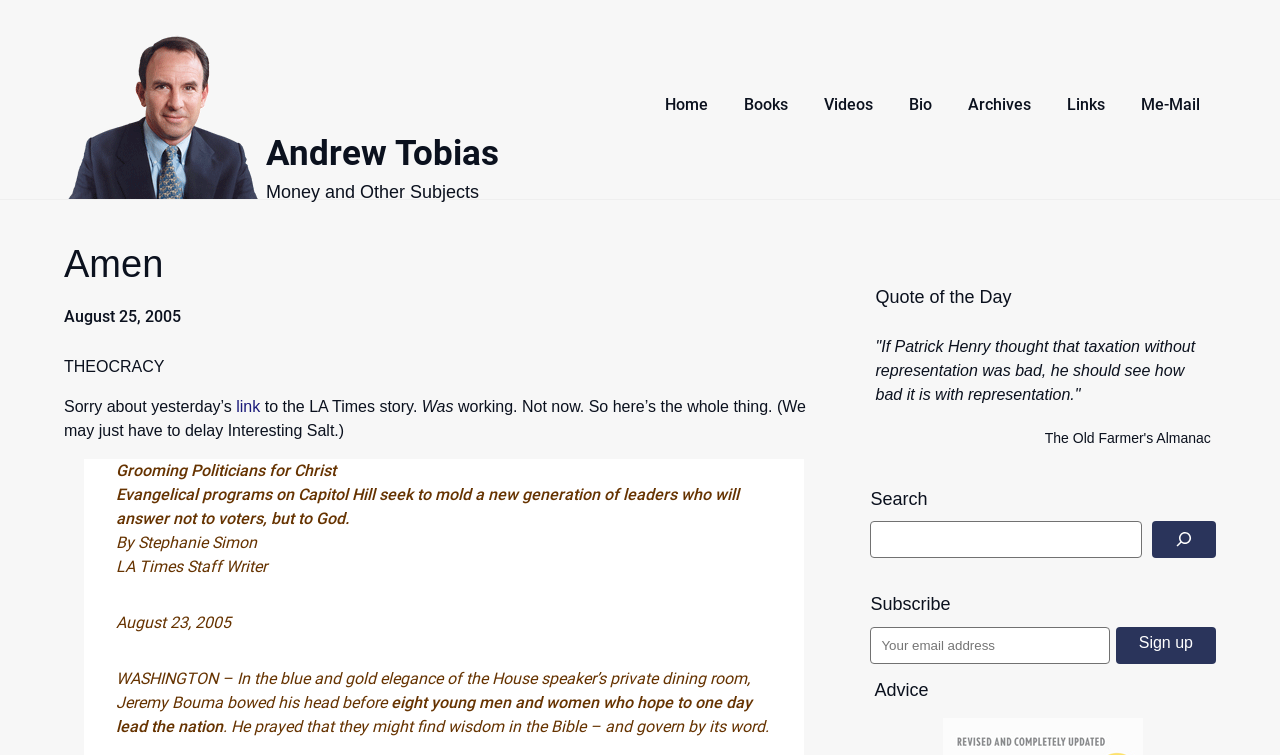Determine the bounding box coordinates for the clickable element required to fulfill the instruction: "Check the Quote of the Day". Provide the coordinates as four float numbers between 0 and 1, i.e., [left, top, right, bottom].

[0.684, 0.379, 0.946, 0.423]